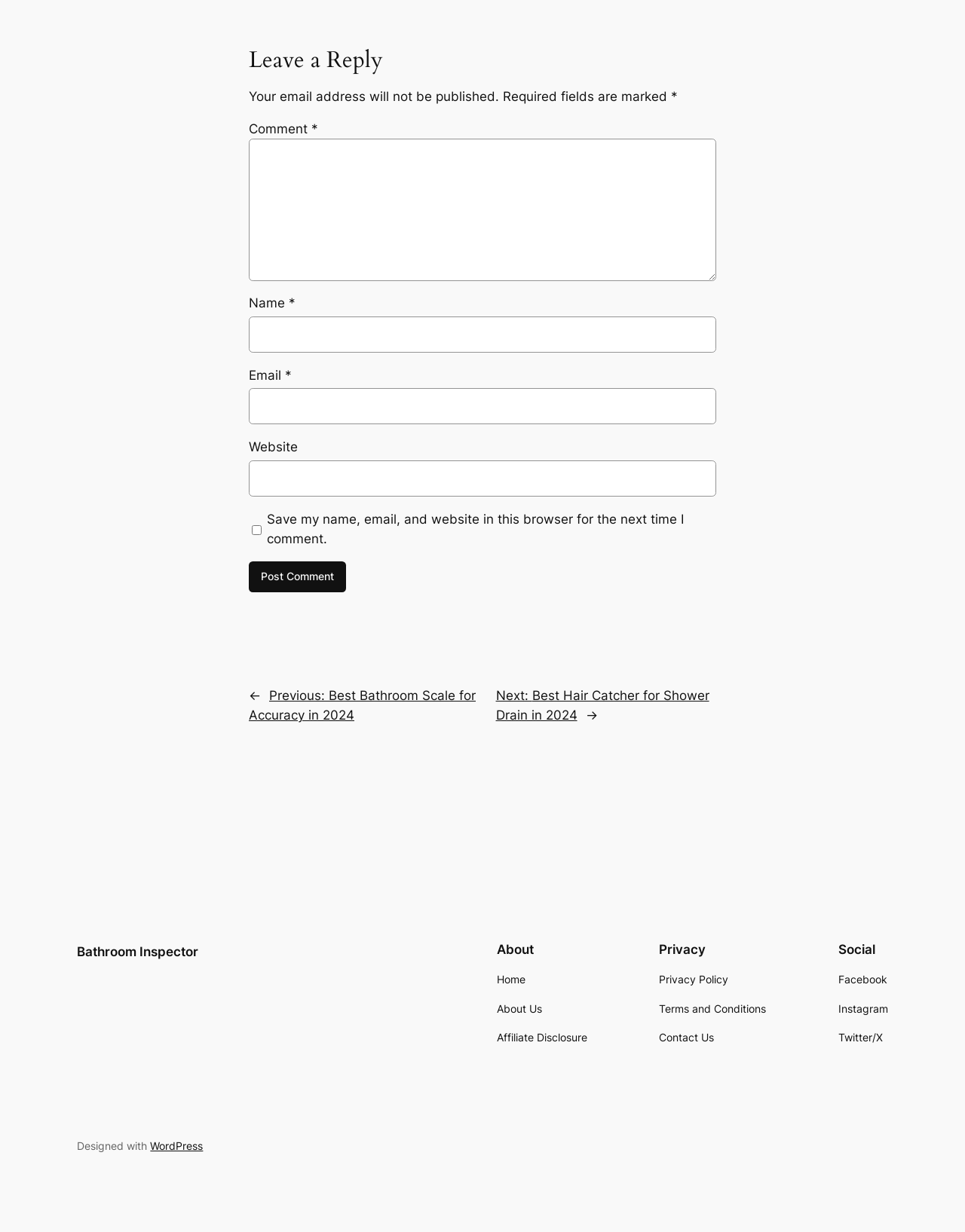What are the required fields in the comment section?
Look at the image and respond with a single word or a short phrase.

Name, Email, Comment